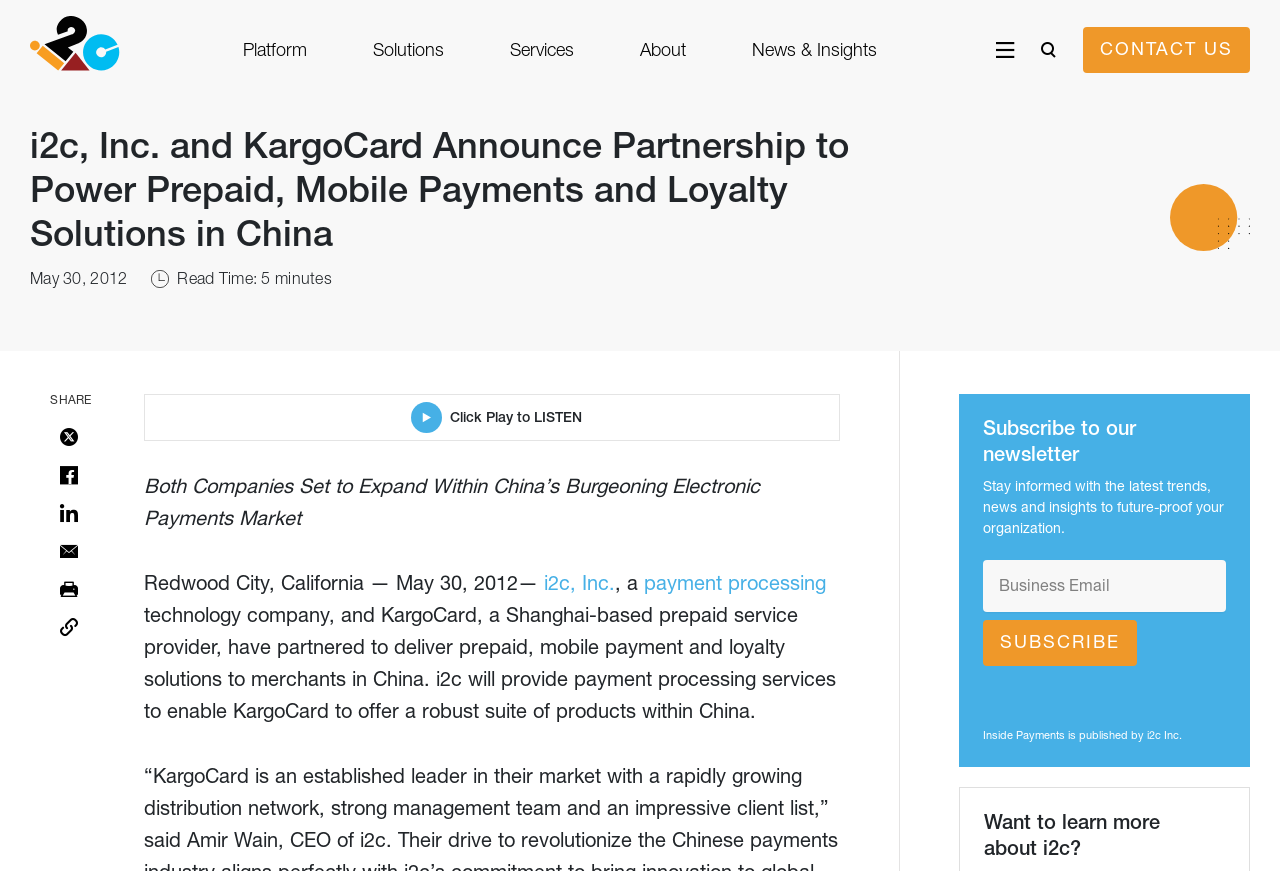Identify the bounding box coordinates of the clickable region to carry out the given instruction: "Explore the services of the SEO agency in Malaysia".

None